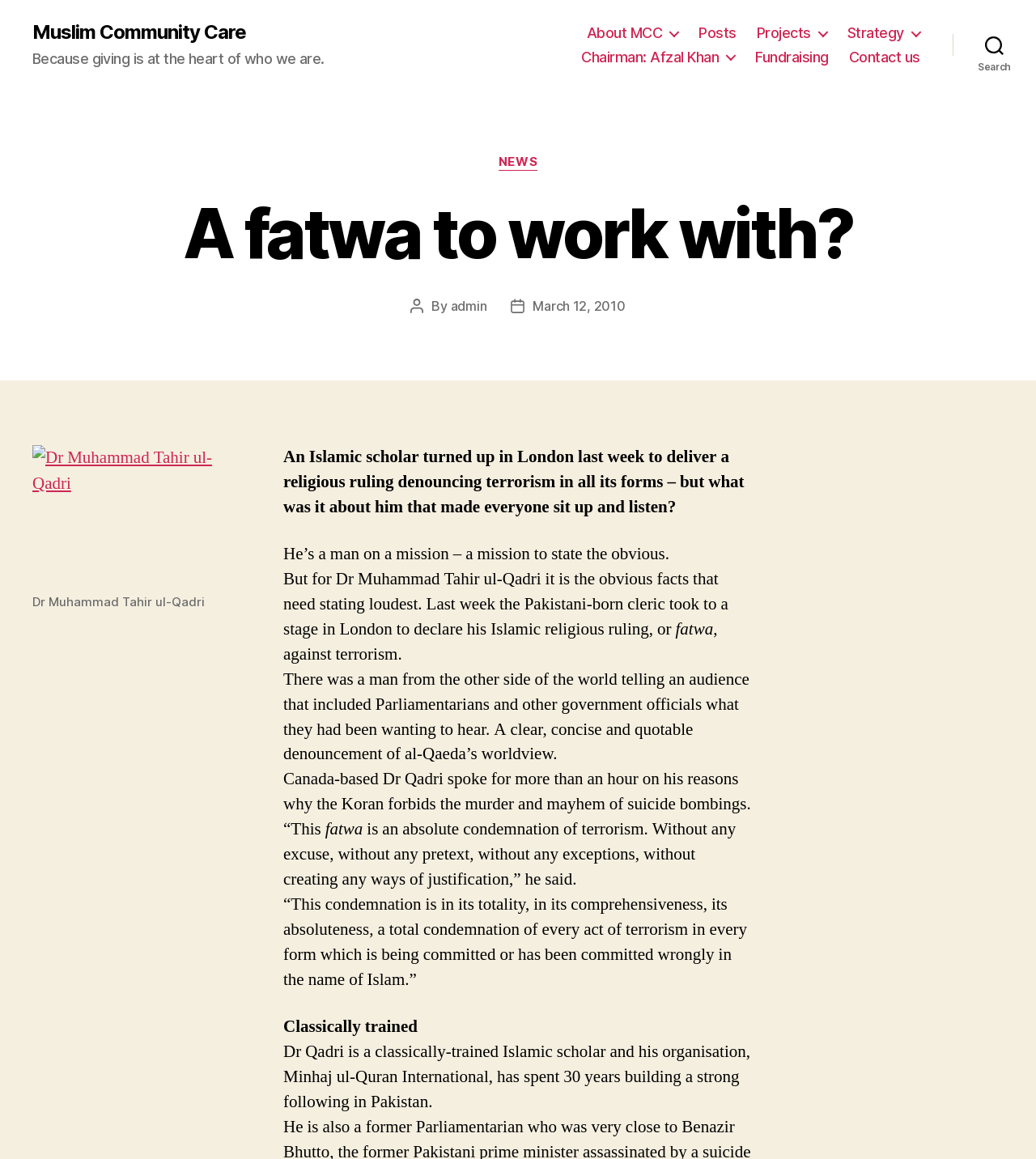Can you find the bounding box coordinates of the area I should click to execute the following instruction: "Click the 'admin' link"?

[0.435, 0.257, 0.47, 0.271]